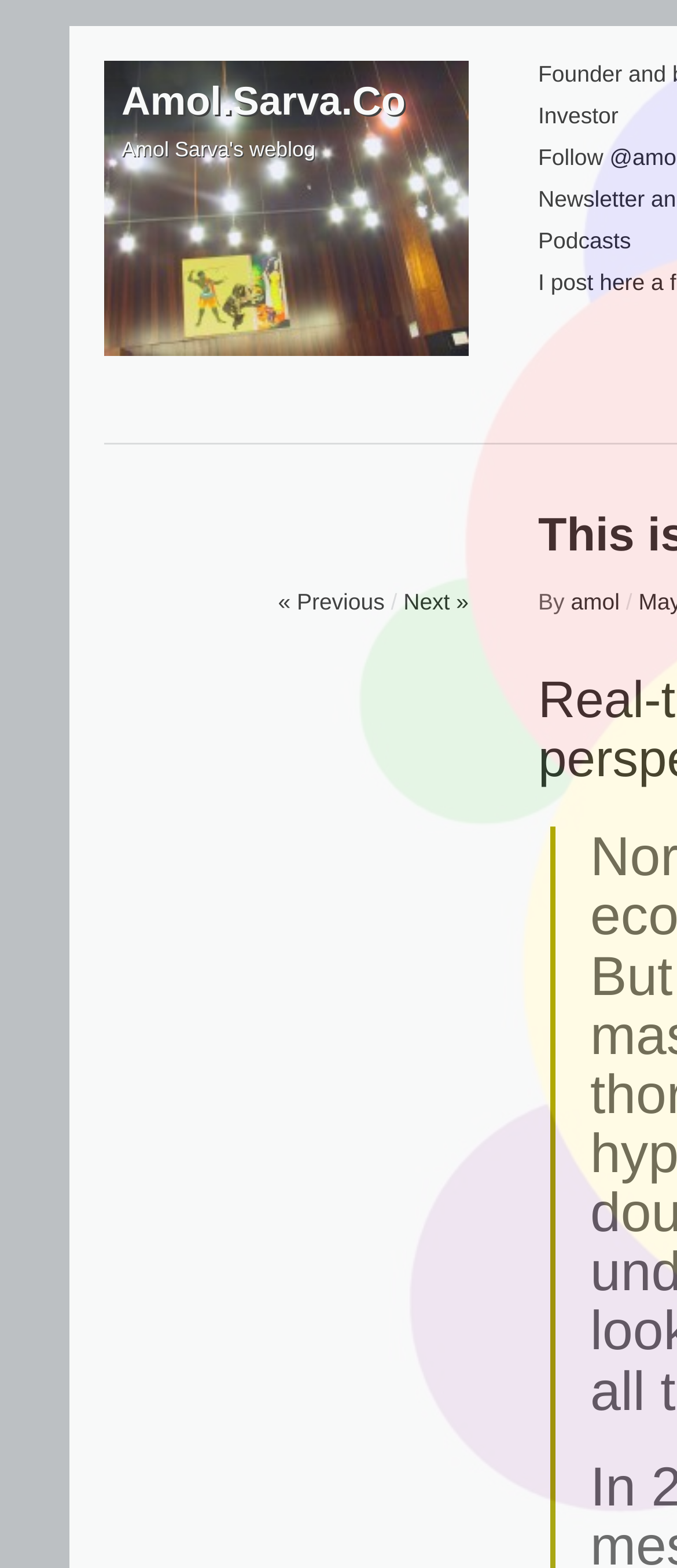What is the navigation button on the left?
Based on the image, provide a one-word or brief-phrase response.

« Previous